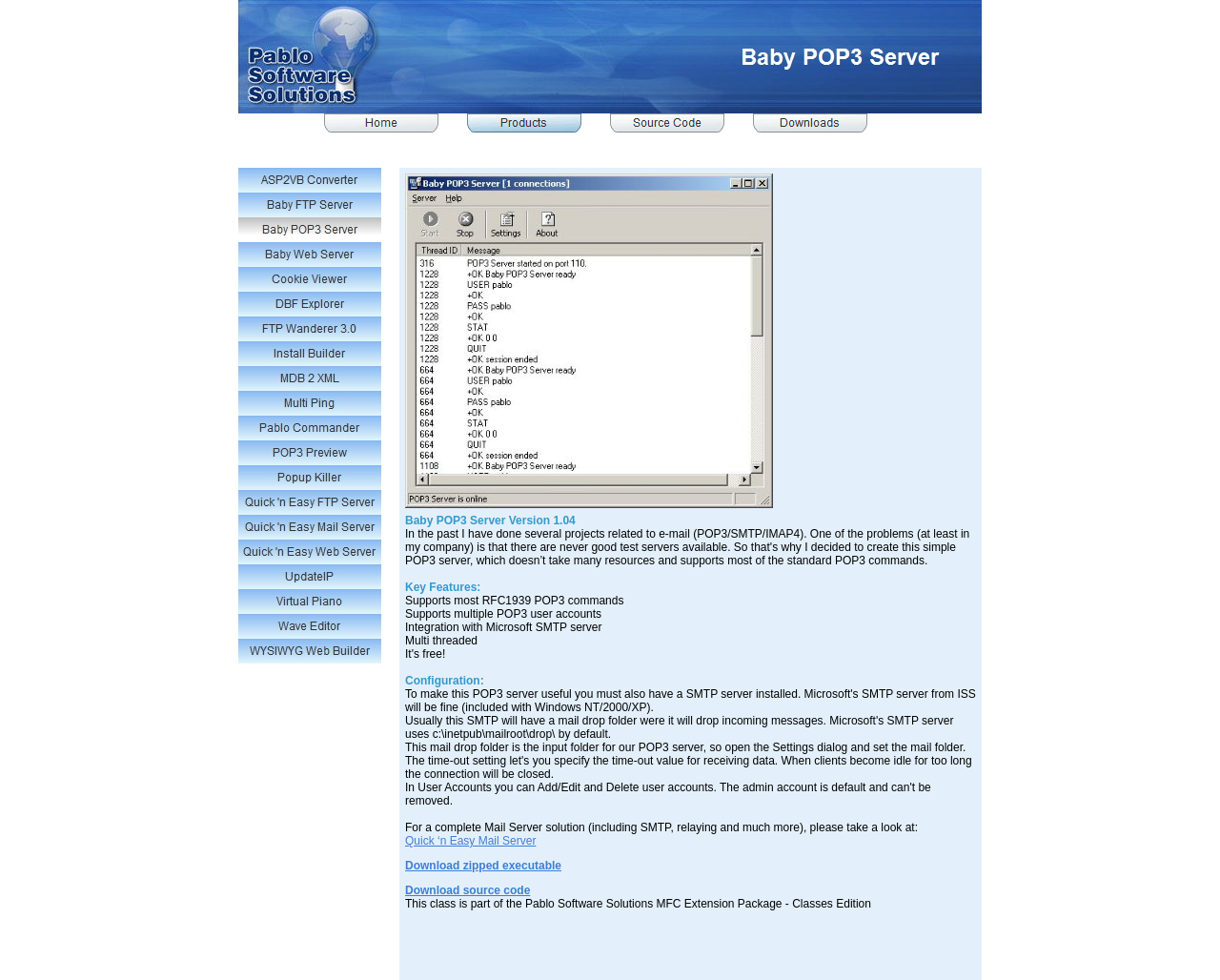Find the bounding box coordinates of the element you need to click on to perform this action: 'Check Source Code'. The coordinates should be represented by four float values between 0 and 1, in the format [left, top, right, bottom].

[0.5, 0.125, 0.594, 0.138]